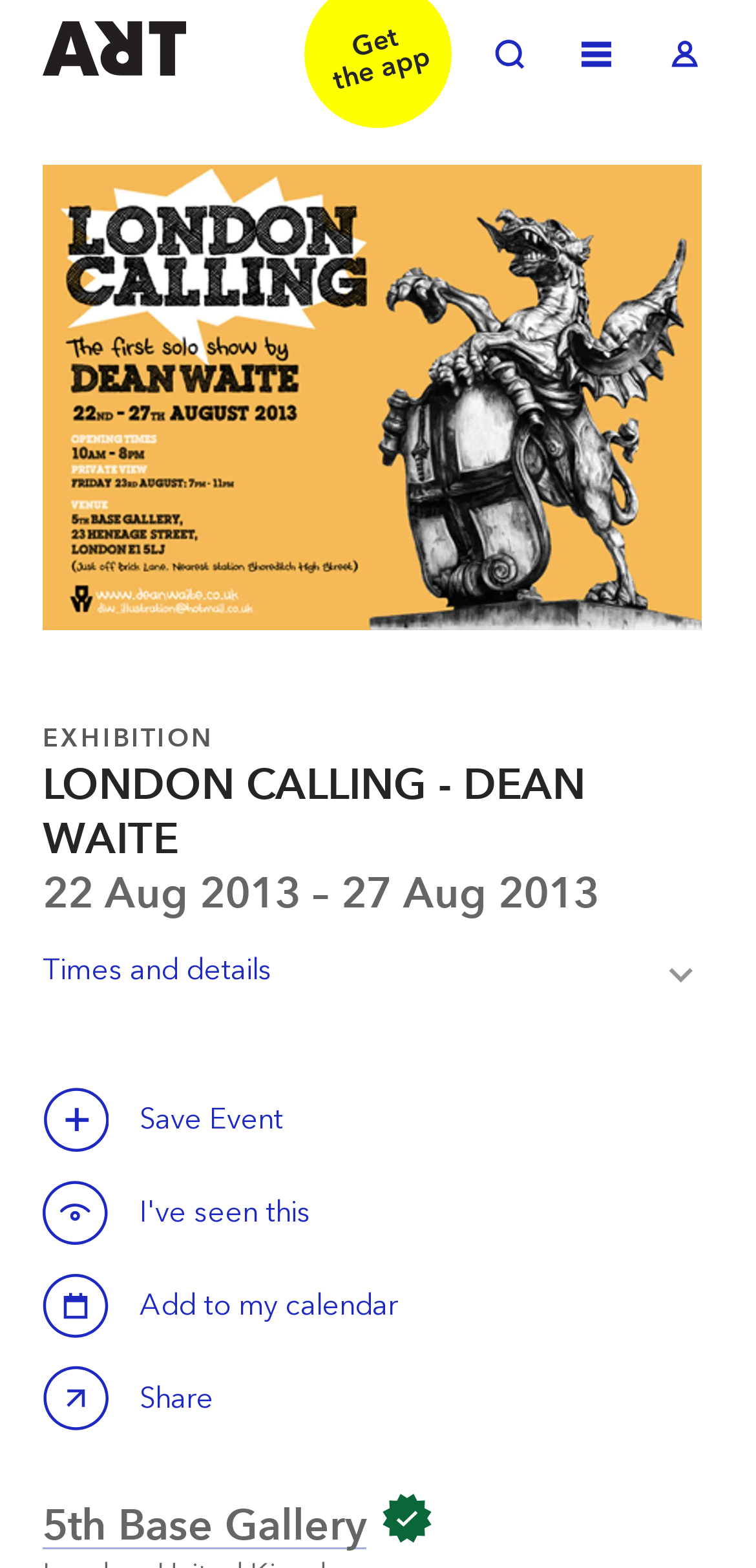Respond to the following question with a brief word or phrase:
Where is the exhibition held?

5th Base Gallery